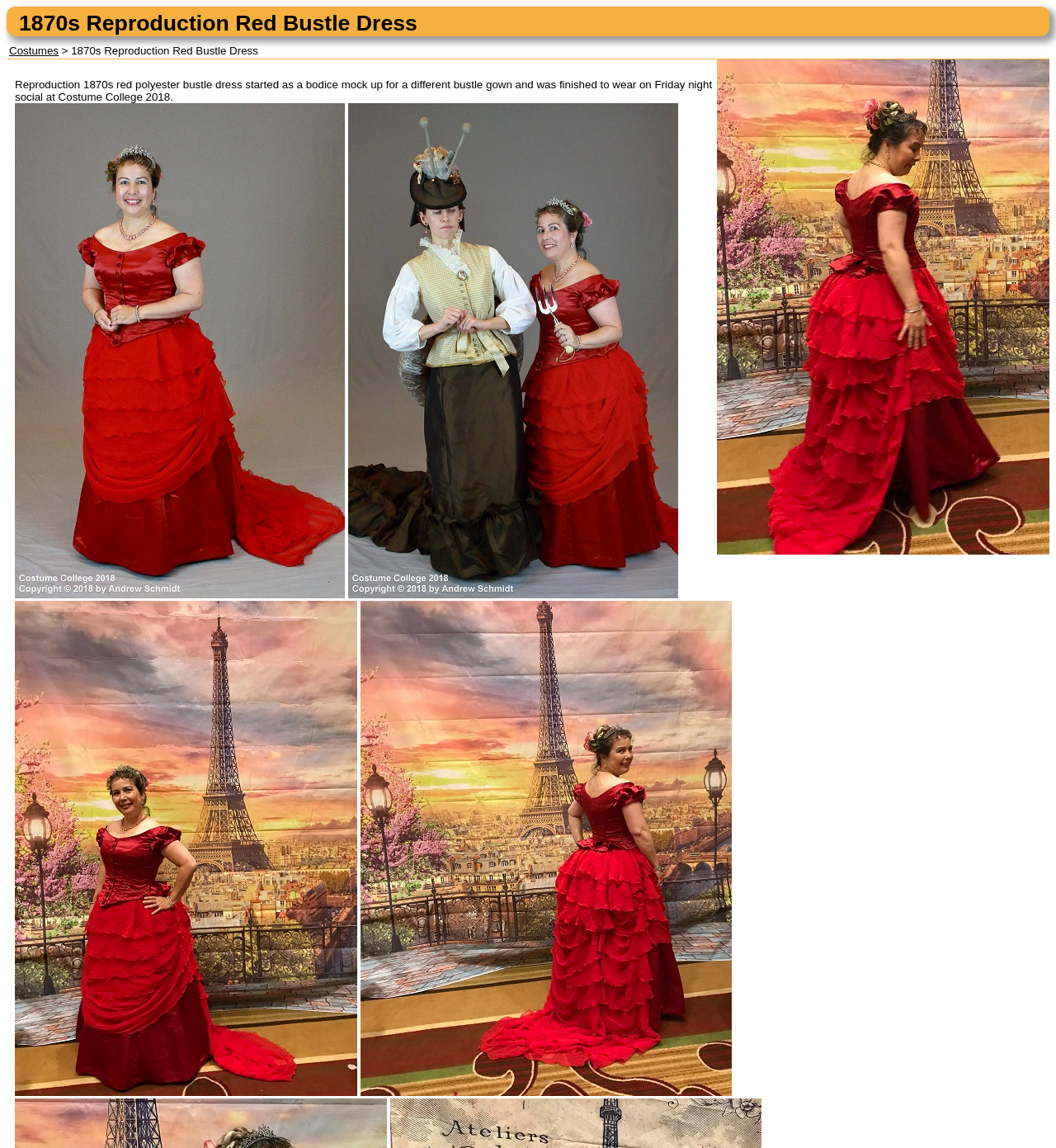Who took the photos of the bustle dress?
Look at the image and answer with only one word or phrase.

Andrew Schmidt